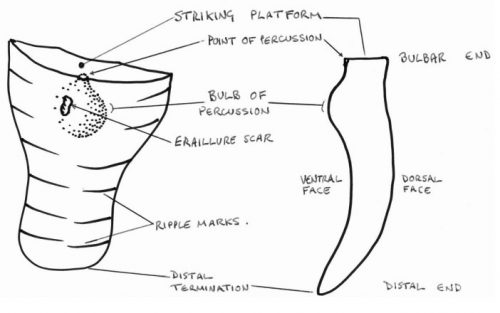What is the function of the Point of Percussion?
Using the image as a reference, deliver a detailed and thorough answer to the question.

The Point of Percussion is a critical feature in the construction of a flint tool, and it marks the exact spot where the blow fell. This point indicates the force and technique used by the knapper during flake production, providing valuable insights into the skill level and method employed.